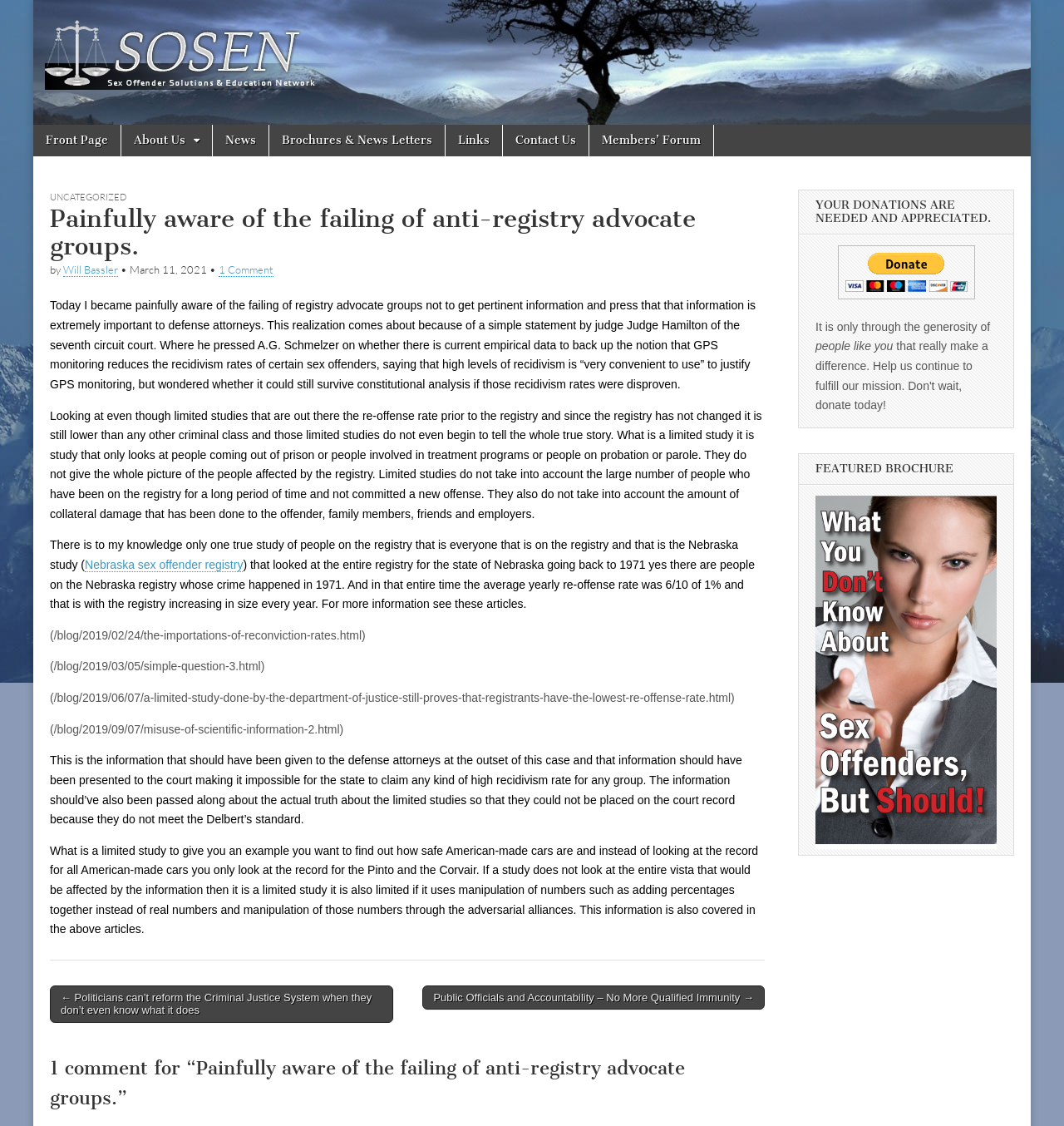Can you specify the bounding box coordinates for the region that should be clicked to fulfill this instruction: "Visit the 'Nebraska sex offender registry' page".

[0.08, 0.495, 0.228, 0.508]